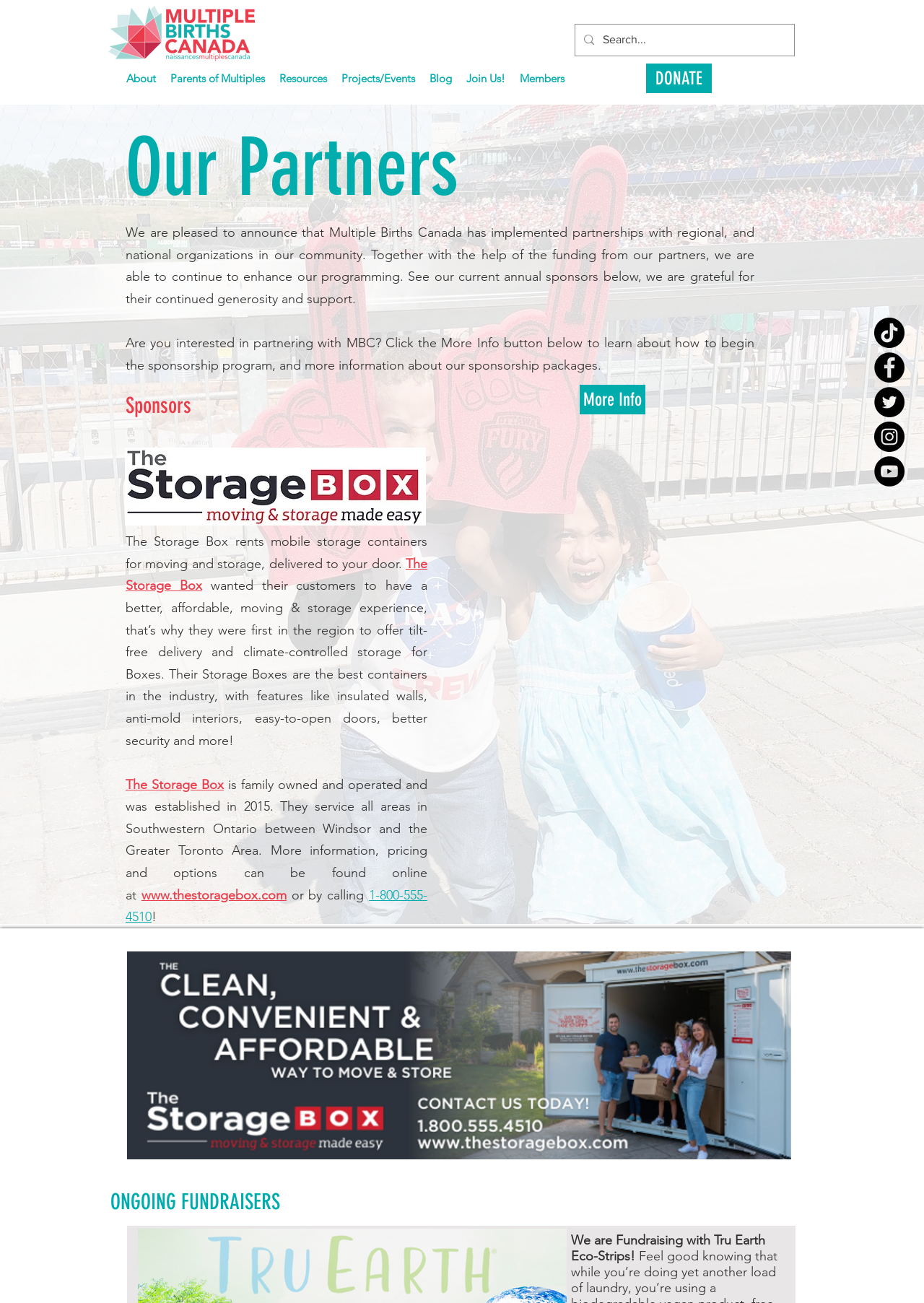Locate the bounding box coordinates of the element that needs to be clicked to carry out the instruction: "Learn more about partnering with MBC". The coordinates should be given as four float numbers ranging from 0 to 1, i.e., [left, top, right, bottom].

[0.627, 0.295, 0.698, 0.318]